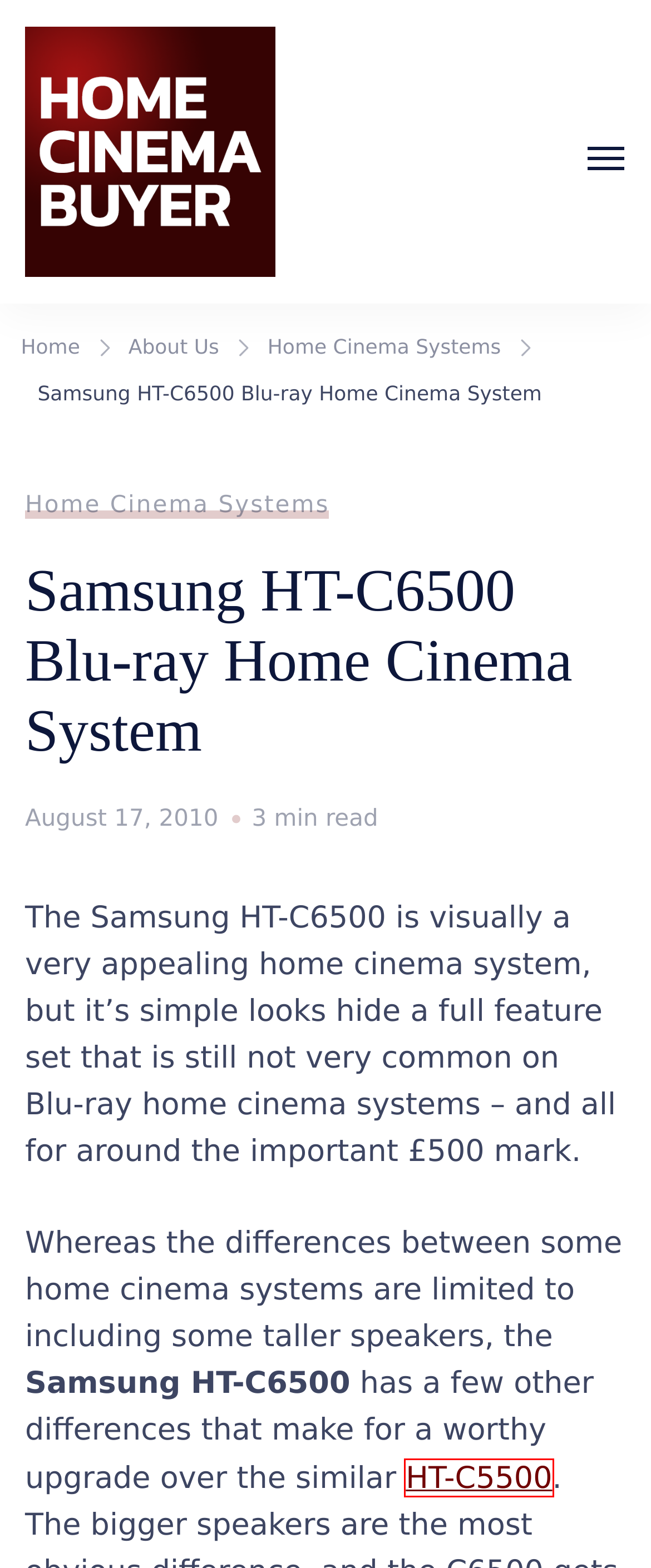You have a screenshot of a webpage with a red bounding box around an element. Select the webpage description that best matches the new webpage after clicking the element within the red bounding box. Here are the descriptions:
A. Samsung HT-C5500 | HTC5500D Blu-ray Home Cinema System
B. 2 HDMI Inputs - Home Cinema Buyer
C. Under £500 - Home Cinema Buyer
D. Home Cinema Reviews and Help - Home Cinema Buyer
E. Home Cinema Systems - Home Cinema Buyer
F. Dolby TrueHD - Home Cinema Buyer
G. Accesories and Essentials - Home Cinema Buyer
H. Edifier S760D 5.1 Surround Sound System Review - Home Cinema Buyer

A